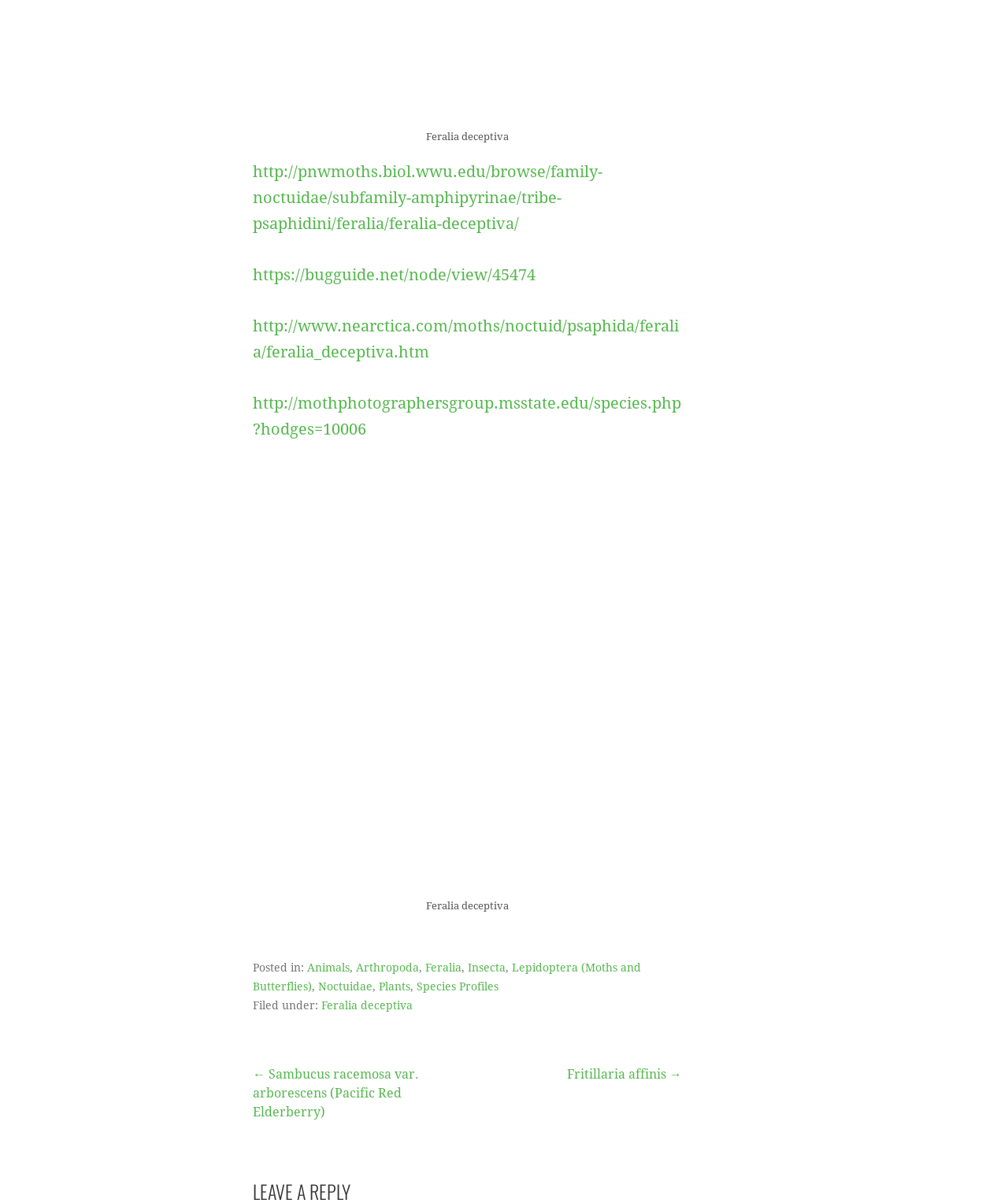Predict the bounding box coordinates for the UI element described as: "Arthropoda". The coordinates should be four float numbers between 0 and 1, presented as [left, top, right, bottom].

[0.353, 0.799, 0.416, 0.81]